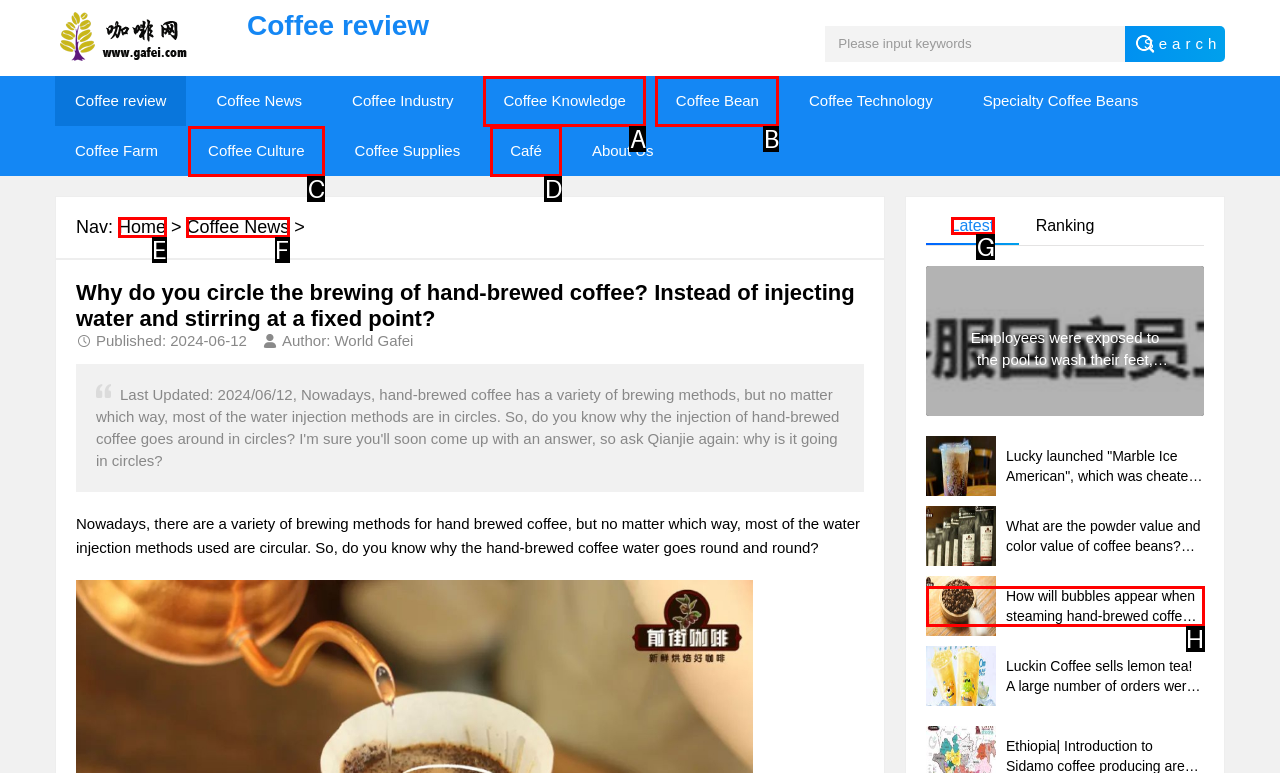Indicate the letter of the UI element that should be clicked to accomplish the task: Check the latest news. Answer with the letter only.

G